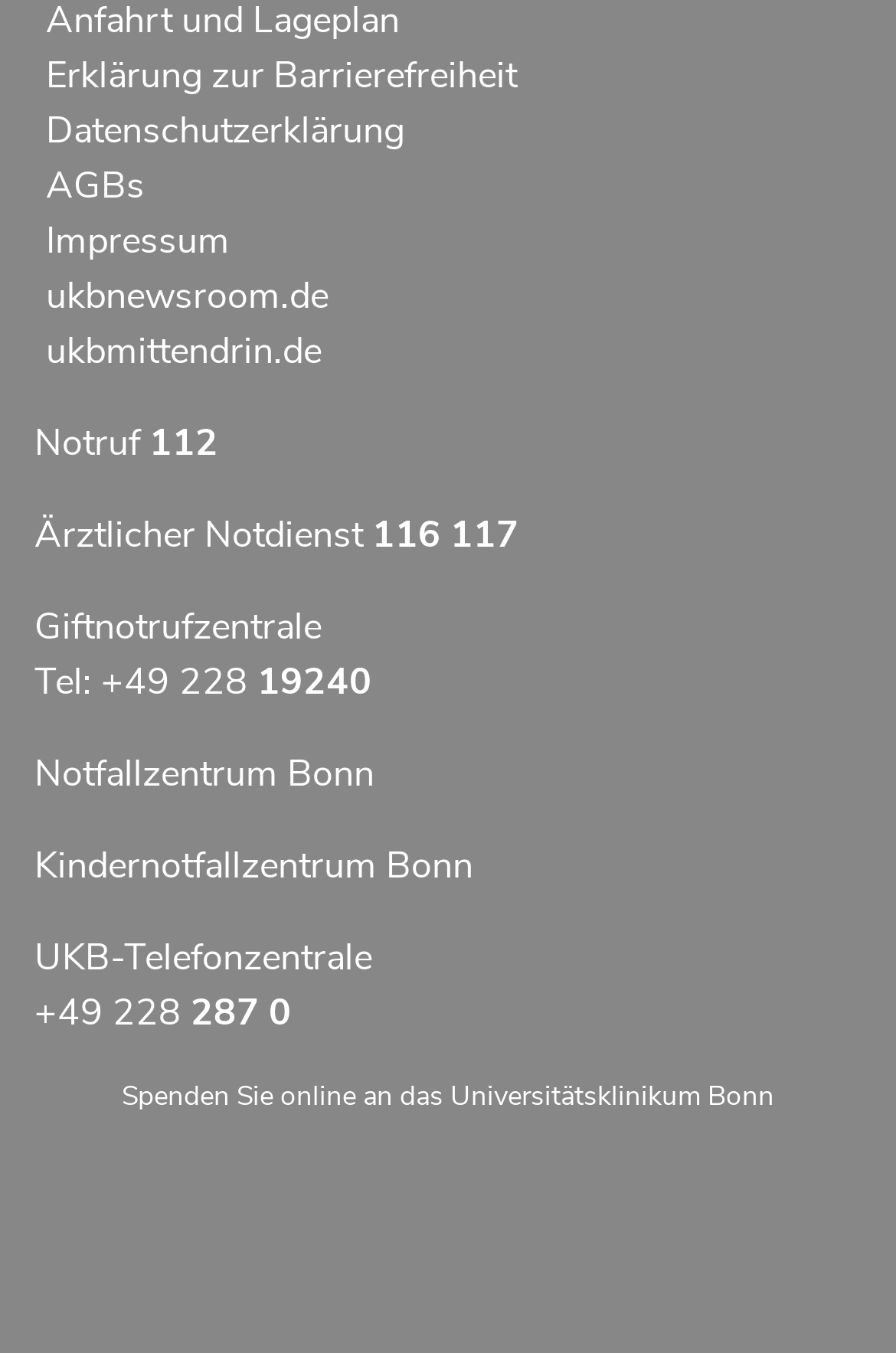Using the information shown in the image, answer the question with as much detail as possible: How many emergency numbers are listed?

I counted the emergency numbers listed on the webpage, which are '112', '116 117', 'Tel: +49 228 19240', and the number for the UKB-Telefonzentrale. There are 4 emergency numbers in total.